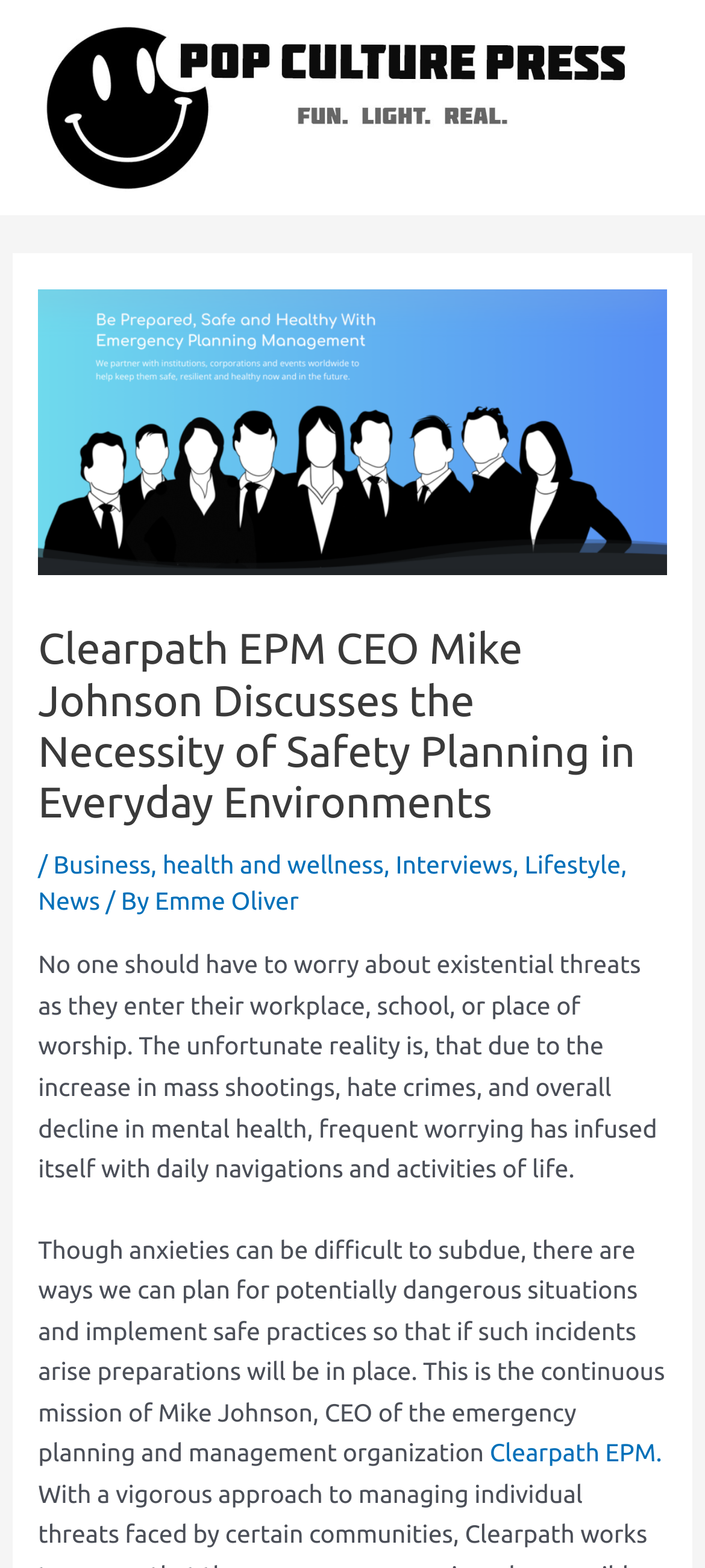Provide the bounding box coordinates for the area that should be clicked to complete the instruction: "Learn more about health and wellness".

[0.23, 0.542, 0.544, 0.56]